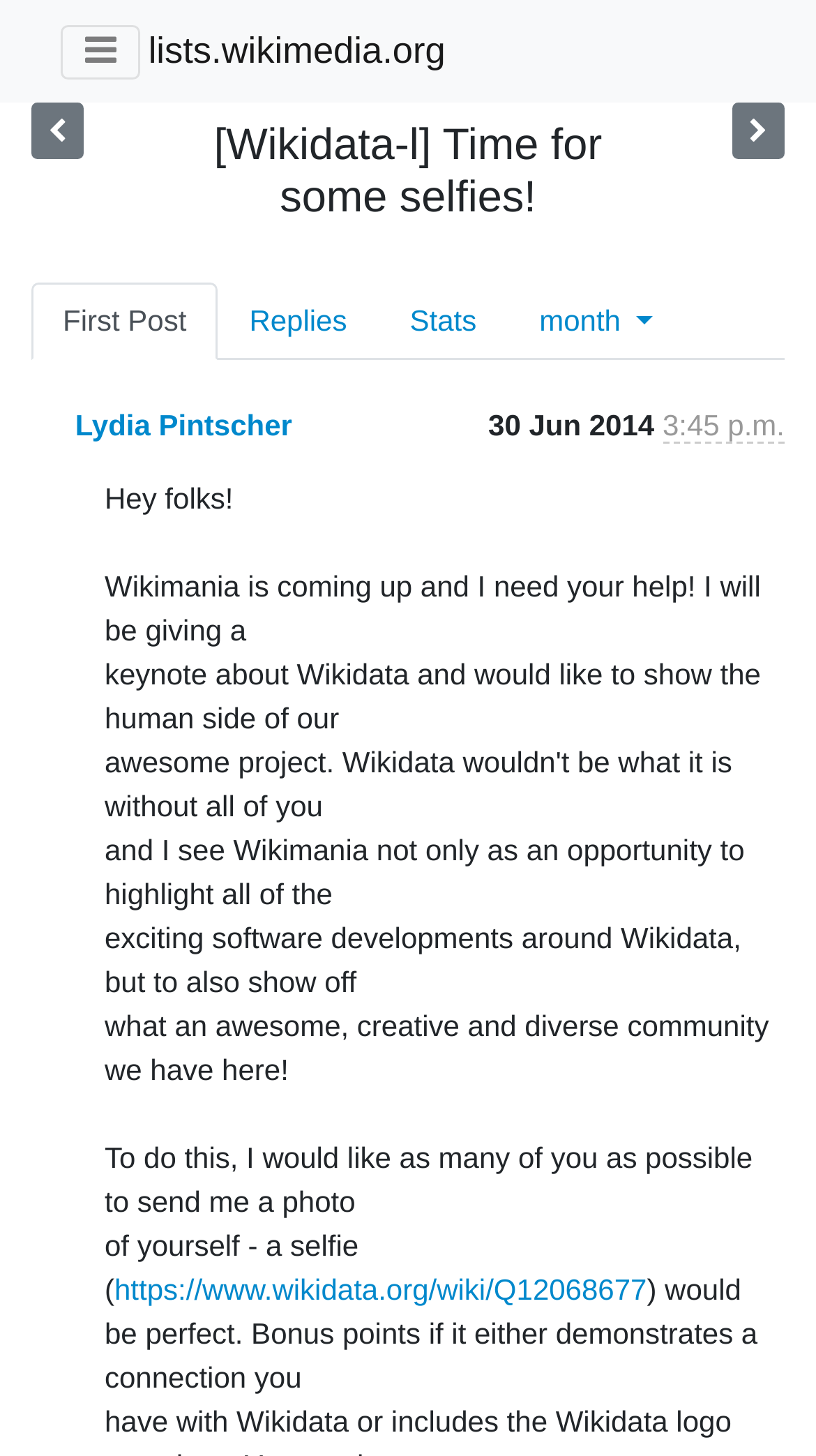Kindly provide the bounding box coordinates of the section you need to click on to fulfill the given instruction: "View the first post".

[0.038, 0.195, 0.267, 0.248]